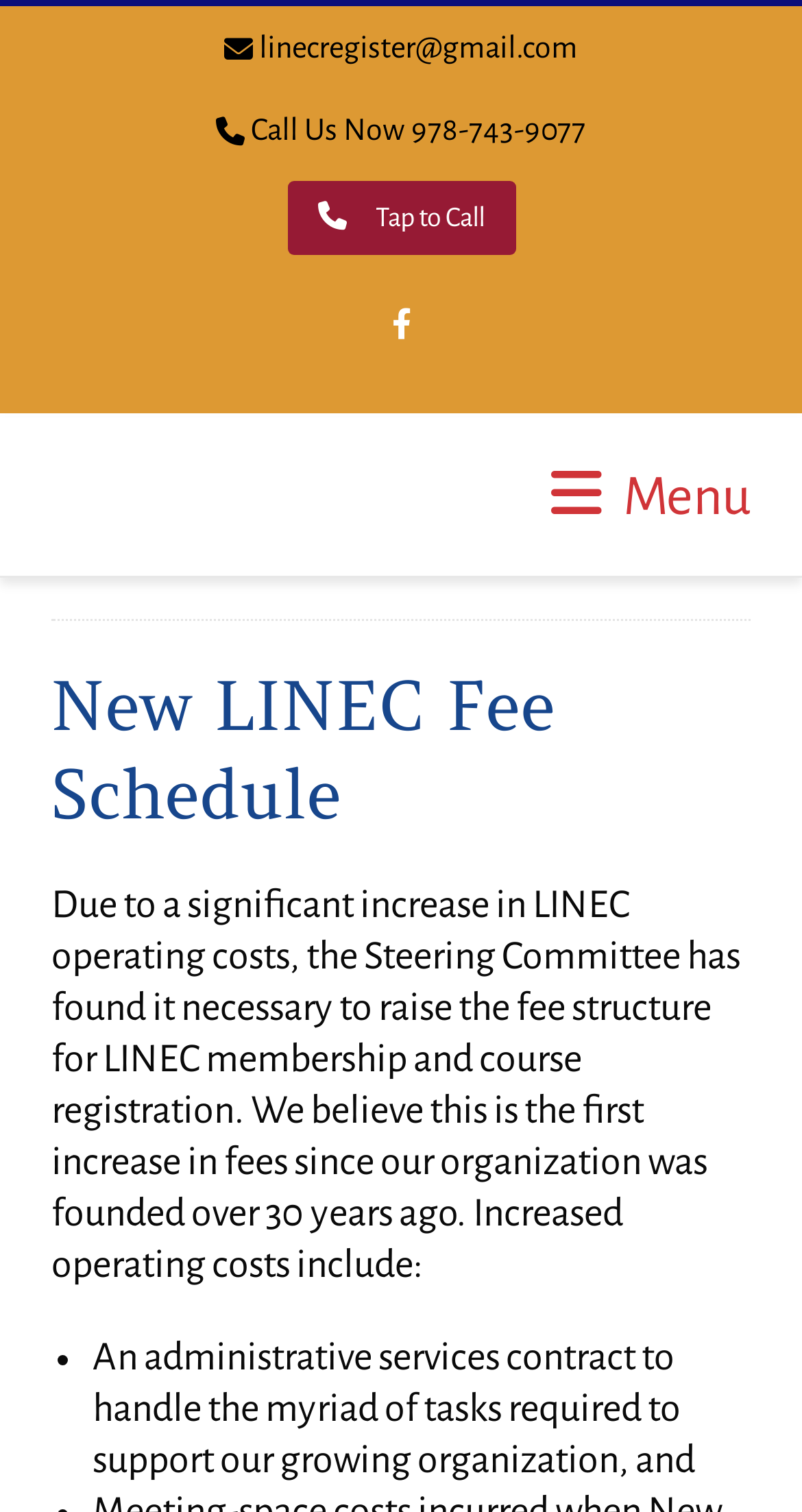Why did LINEC raise its fee structure?
Kindly offer a detailed explanation using the data available in the image.

According to the webpage, the Steering Committee raised the fee structure due to a significant increase in LINEC operating costs, which is explained in the paragraph below the heading 'New LINEC Fee Schedule'.